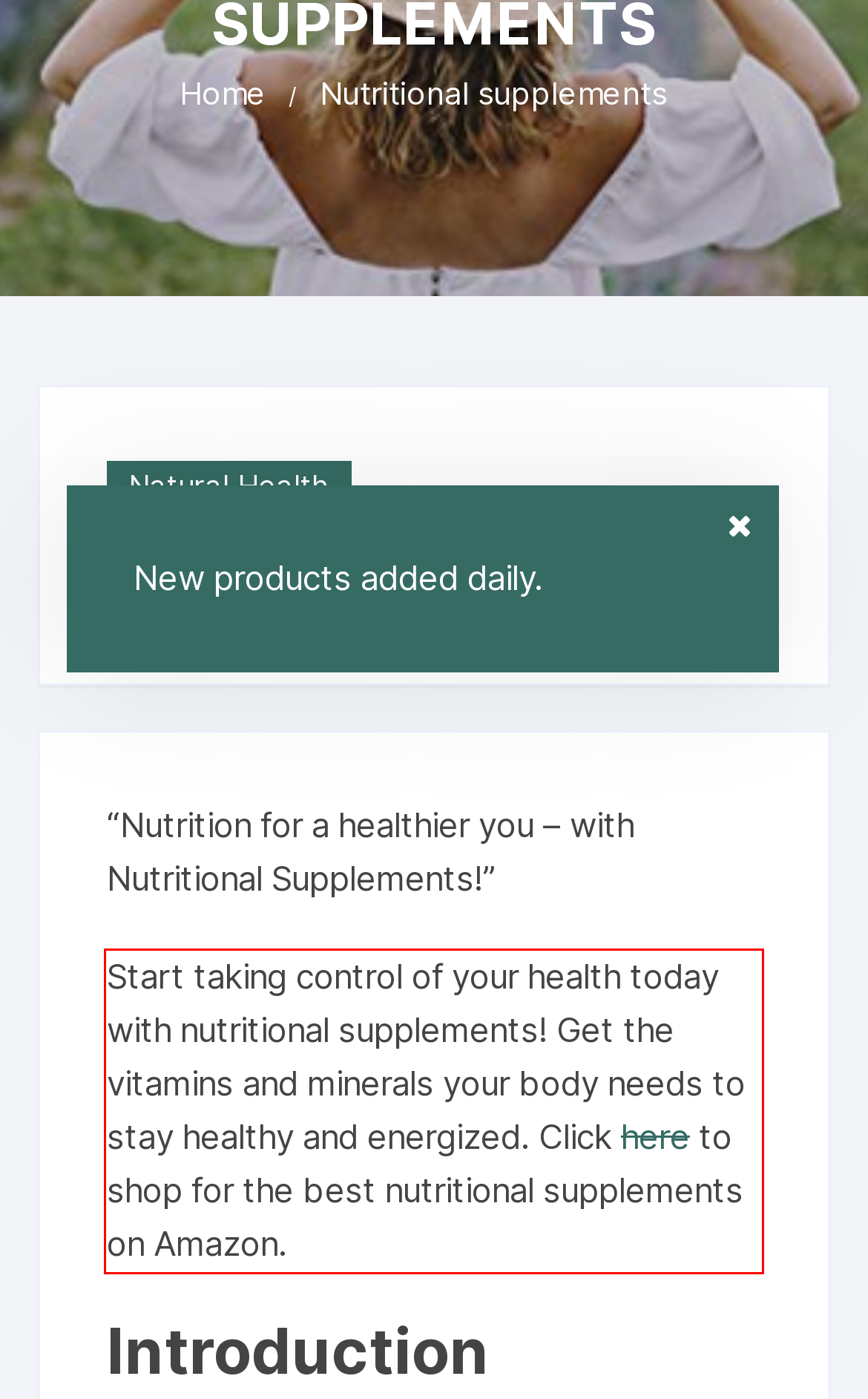With the provided screenshot of a webpage, locate the red bounding box and perform OCR to extract the text content inside it.

Start taking control of your health today with nutritional supplements! Get the vitamins and minerals your body needs to stay healthy and energized. Click here to shop for the best nutritional supplements on Amazon.